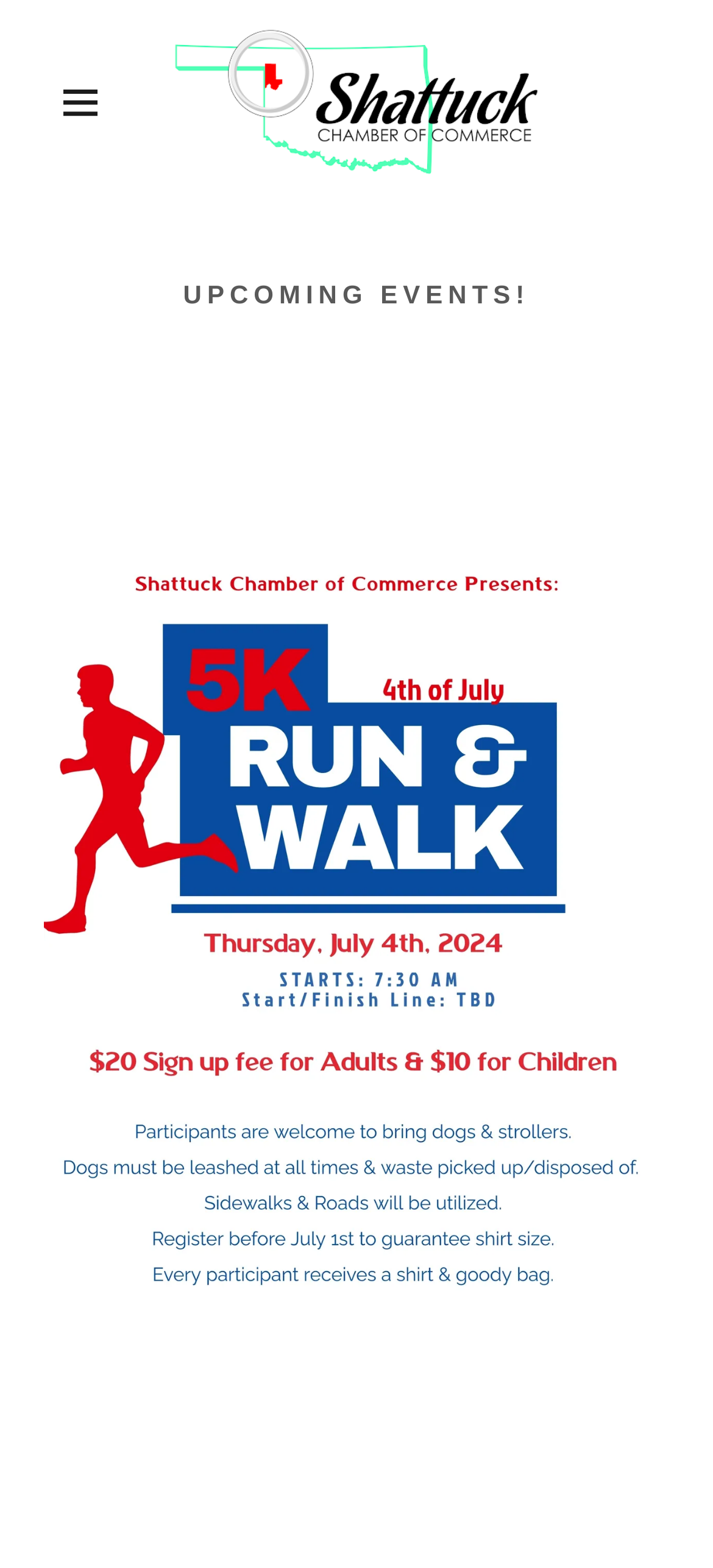Explain the webpage's layout and main content in detail.

The webpage is about events, with a main section taking up the majority of the page. At the top left, there is a hamburger site navigation icon button, which is not expanded, accompanied by a small image. Next to it, on the top center, is a link to the Shattuck Chamber of Commerce, which also has an image associated with it.

Below these elements, there is a prominent heading that reads "UPCOMING EVENTS!" in a large font size, spanning almost the entire width of the page. Underneath this heading, there is a link that takes up a significant portion of the page, with a large image that occupies most of the link's area.